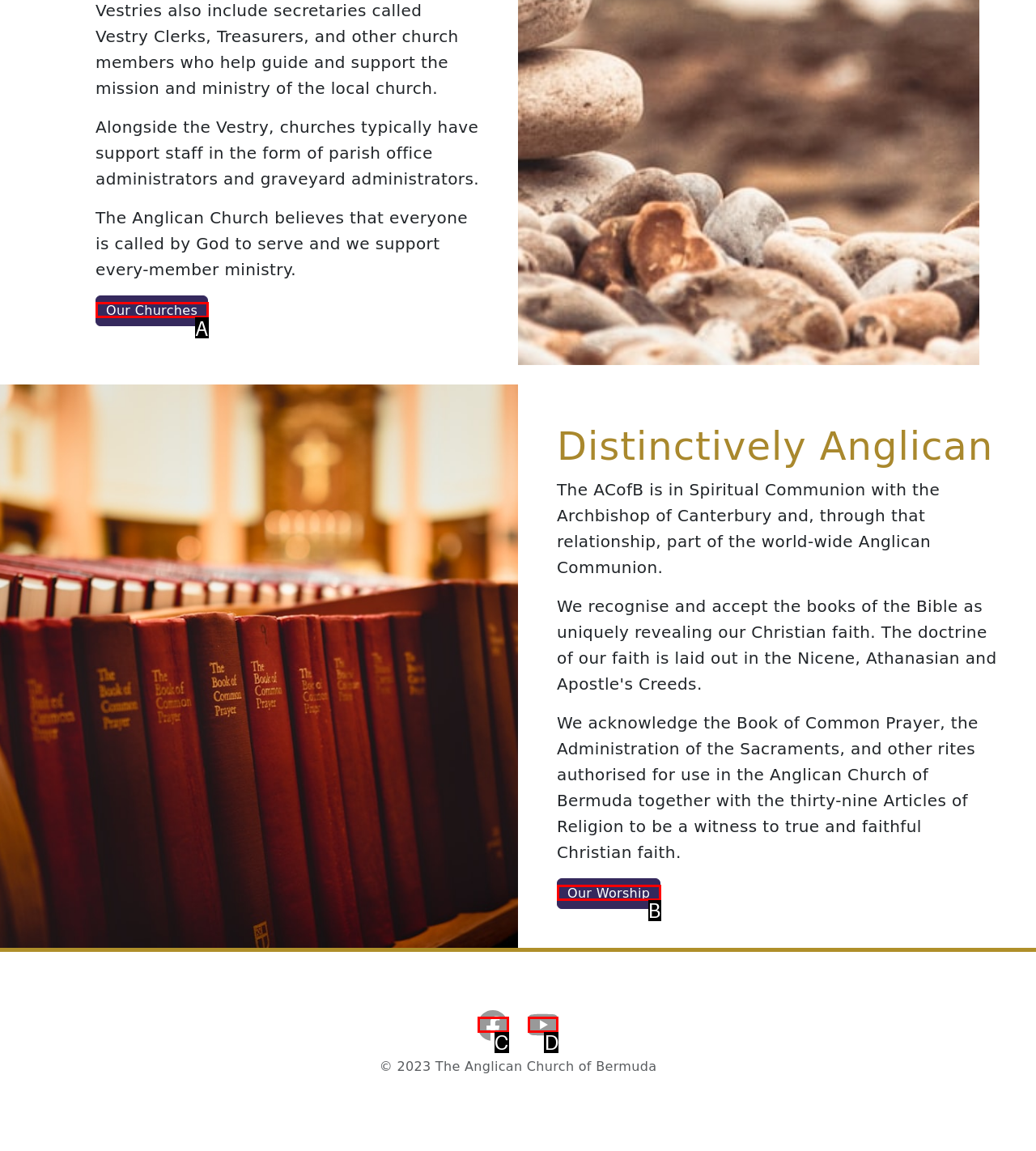Find the option that best fits the description: aria-label="Search" title="Search". Answer with the letter of the option.

None